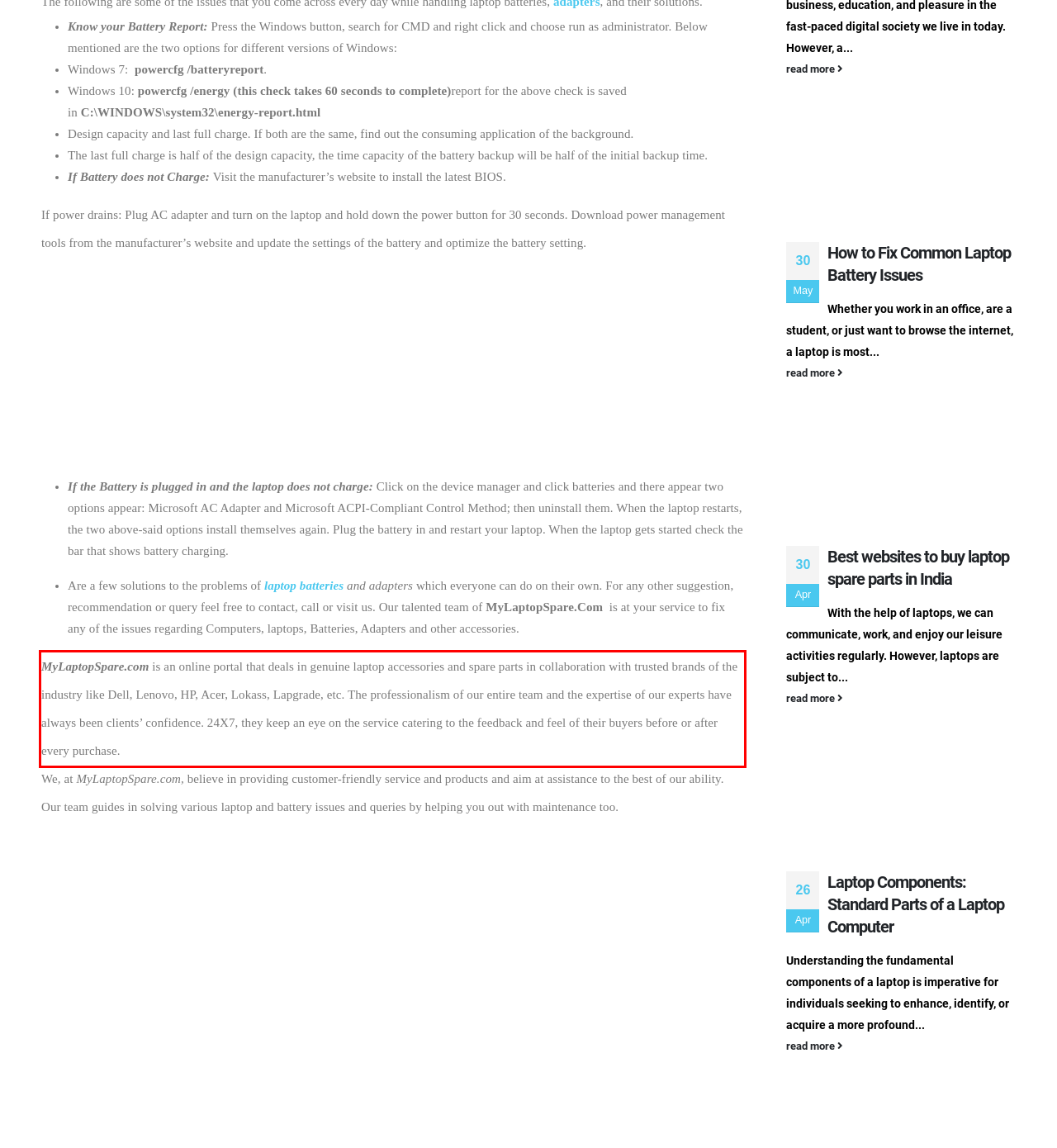Please extract the text content within the red bounding box on the webpage screenshot using OCR.

MyLaptopSpare.com is an online portal that deals in genuine laptop accessories and spare parts in collaboration with trusted brands of the industry like Dell, Lenovo, HP, Acer, Lokass, Lapgrade, etc. The professionalism of our entire team and the expertise of our experts have always been clients’ confidence. 24X7, they keep an eye on the service catering to the feedback and feel of their buyers before or after every purchase.